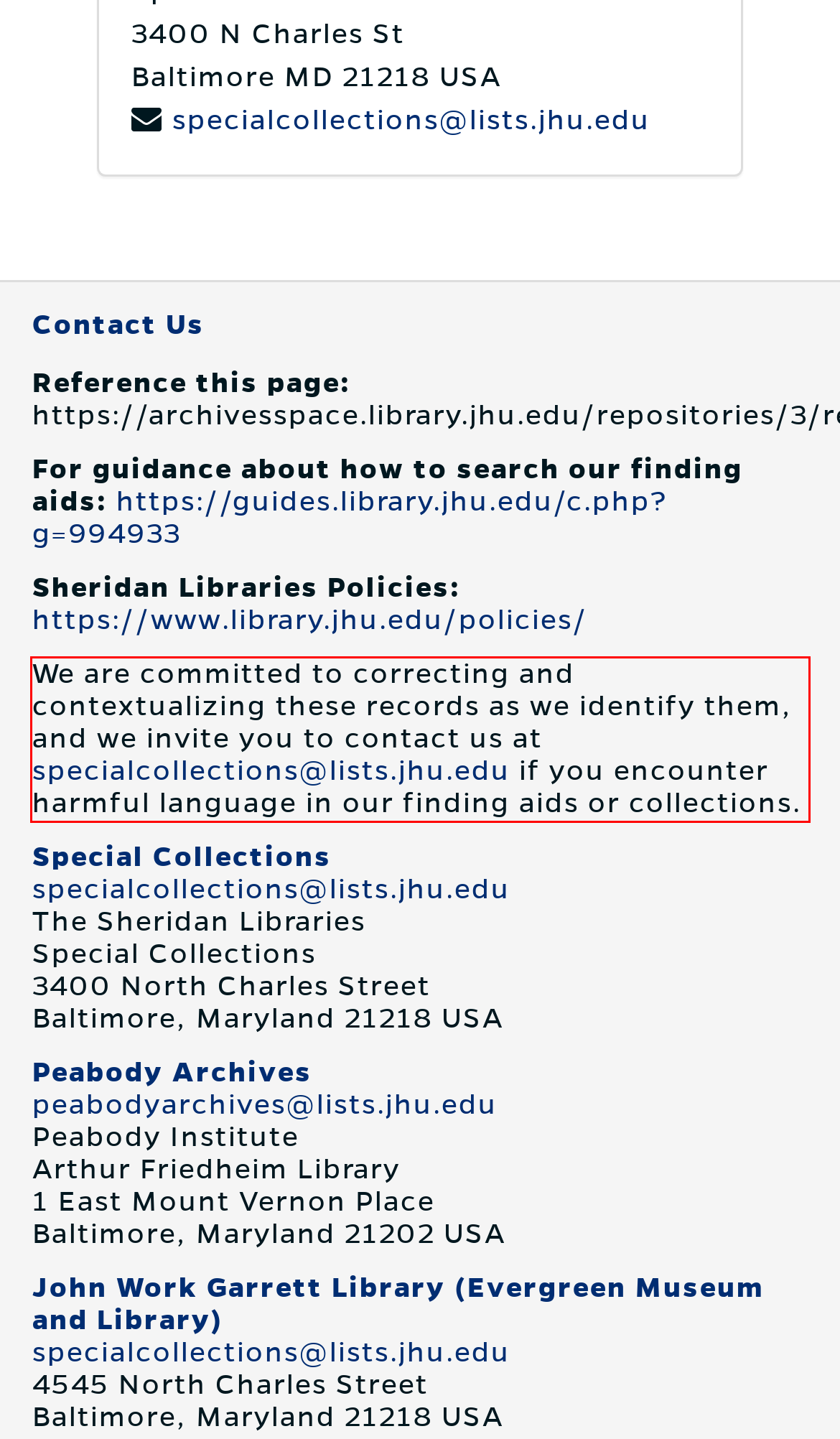Analyze the screenshot of the webpage and extract the text from the UI element that is inside the red bounding box.

We are committed to correcting and contextualizing these records as we identify them, and we invite you to contact us at specialcollections@lists.jhu.edu if you encounter harmful language in our finding aids or collections.